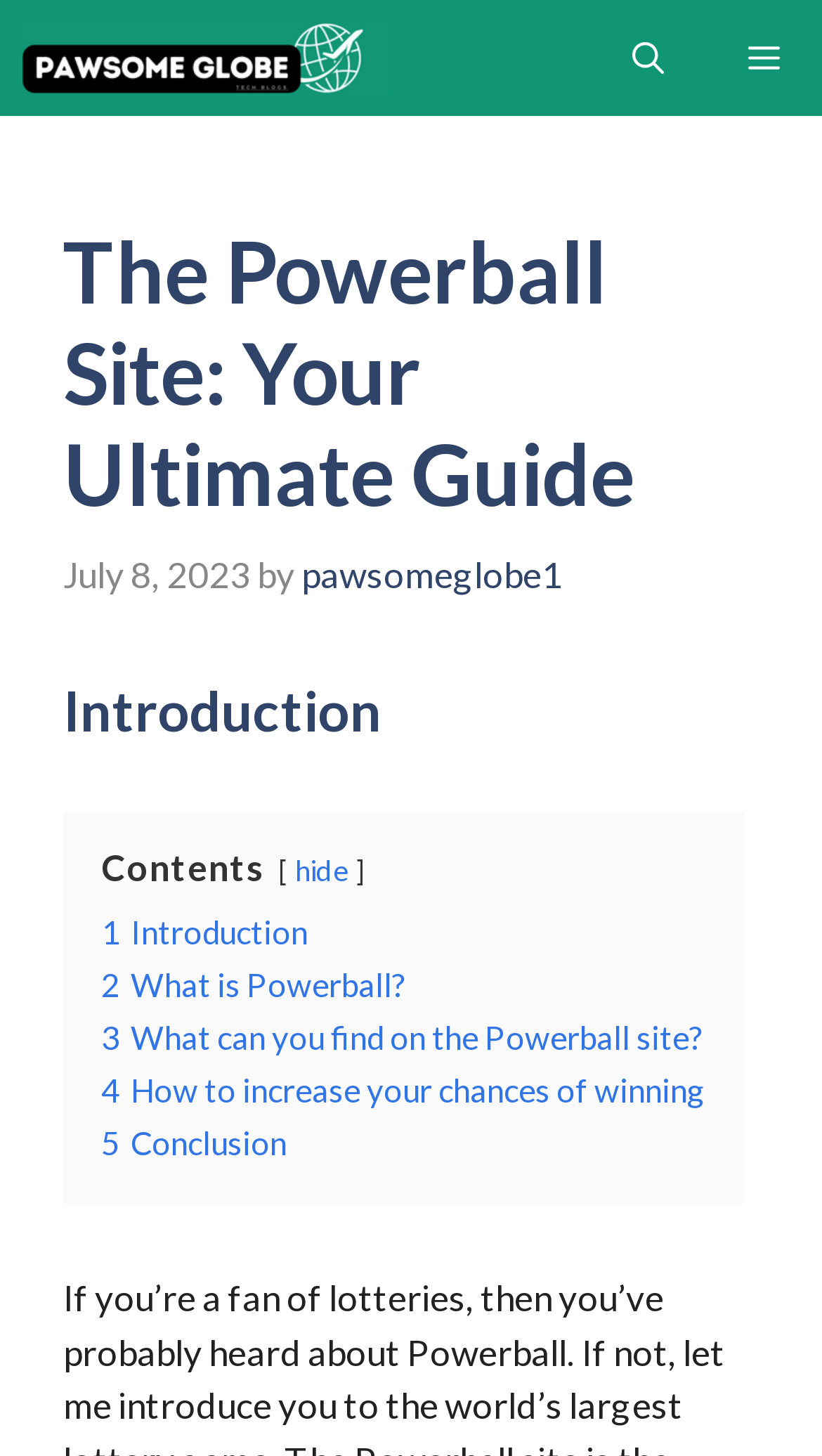Please identify the bounding box coordinates of the element's region that needs to be clicked to fulfill the following instruction: "Click '1 Introduction'". The bounding box coordinates should consist of four float numbers between 0 and 1, i.e., [left, top, right, bottom].

[0.123, 0.627, 0.374, 0.653]